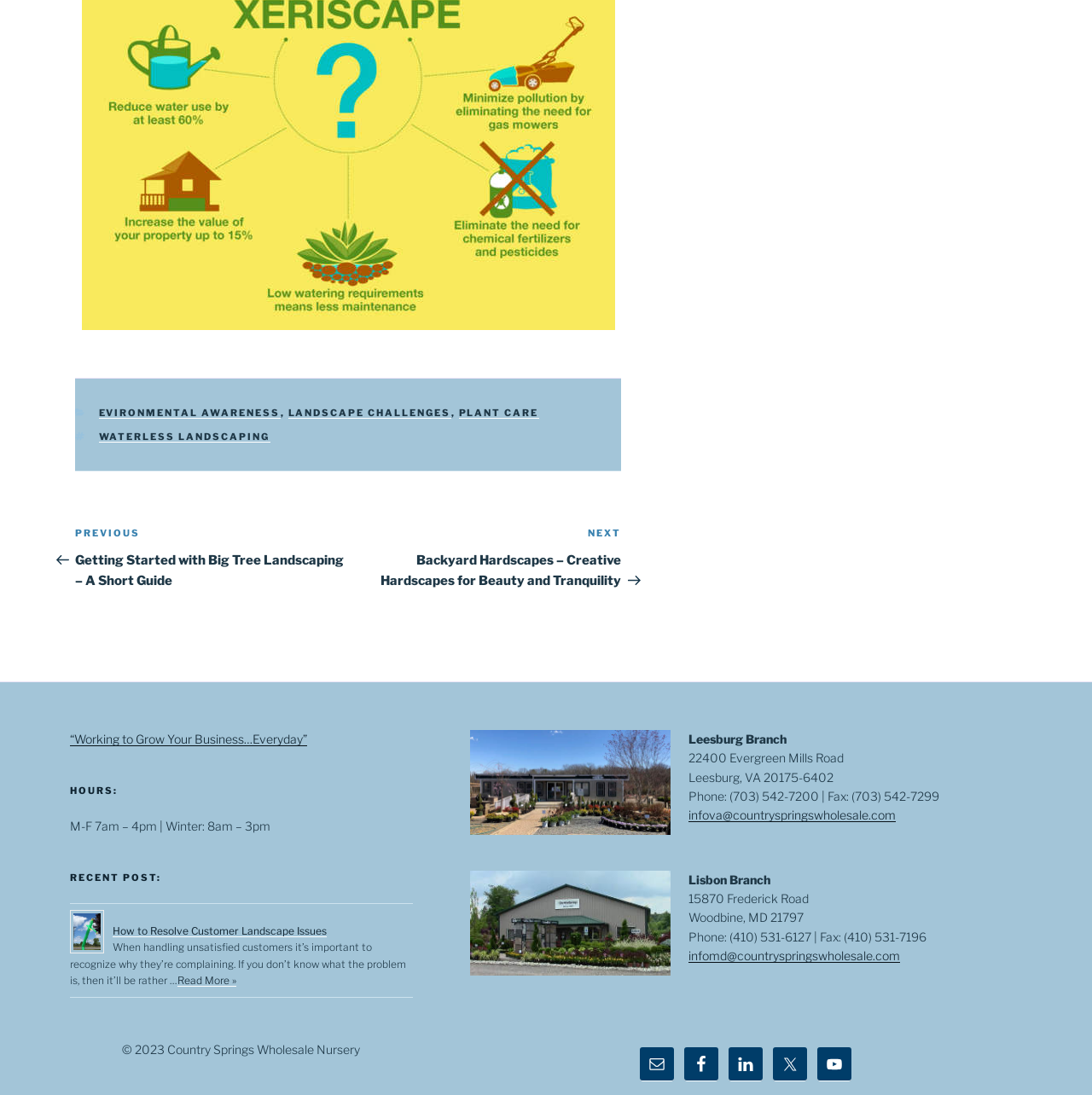How many branches does the nursery have?
Please use the image to provide an in-depth answer to the question.

I found the number of branches by looking at the addresses listed in the footer section of the webpage, where it mentions 'Leesburg Branch' and 'Lisbon Branch'.